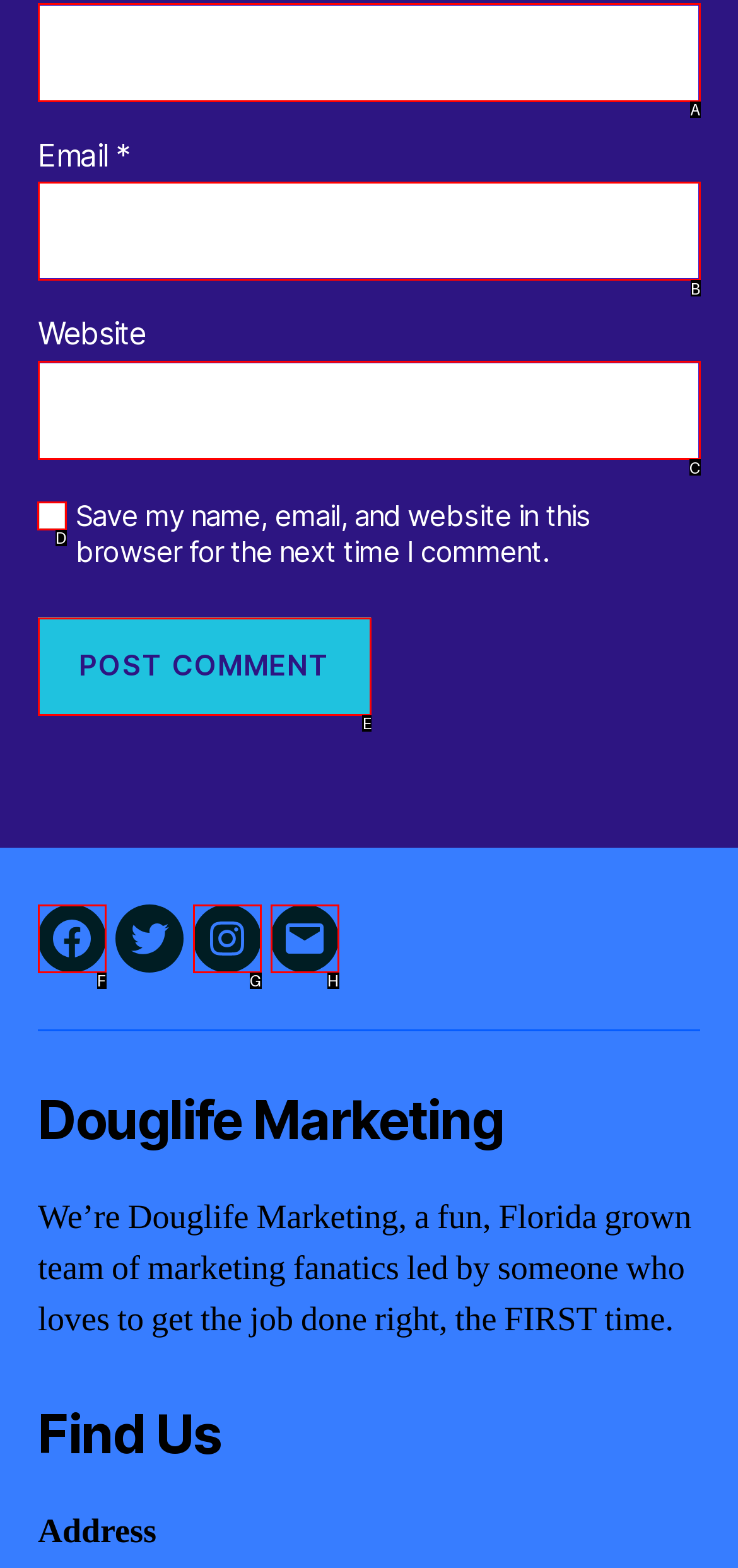Which option should be clicked to execute the task: Start a conversation with us?
Reply with the letter of the chosen option.

None